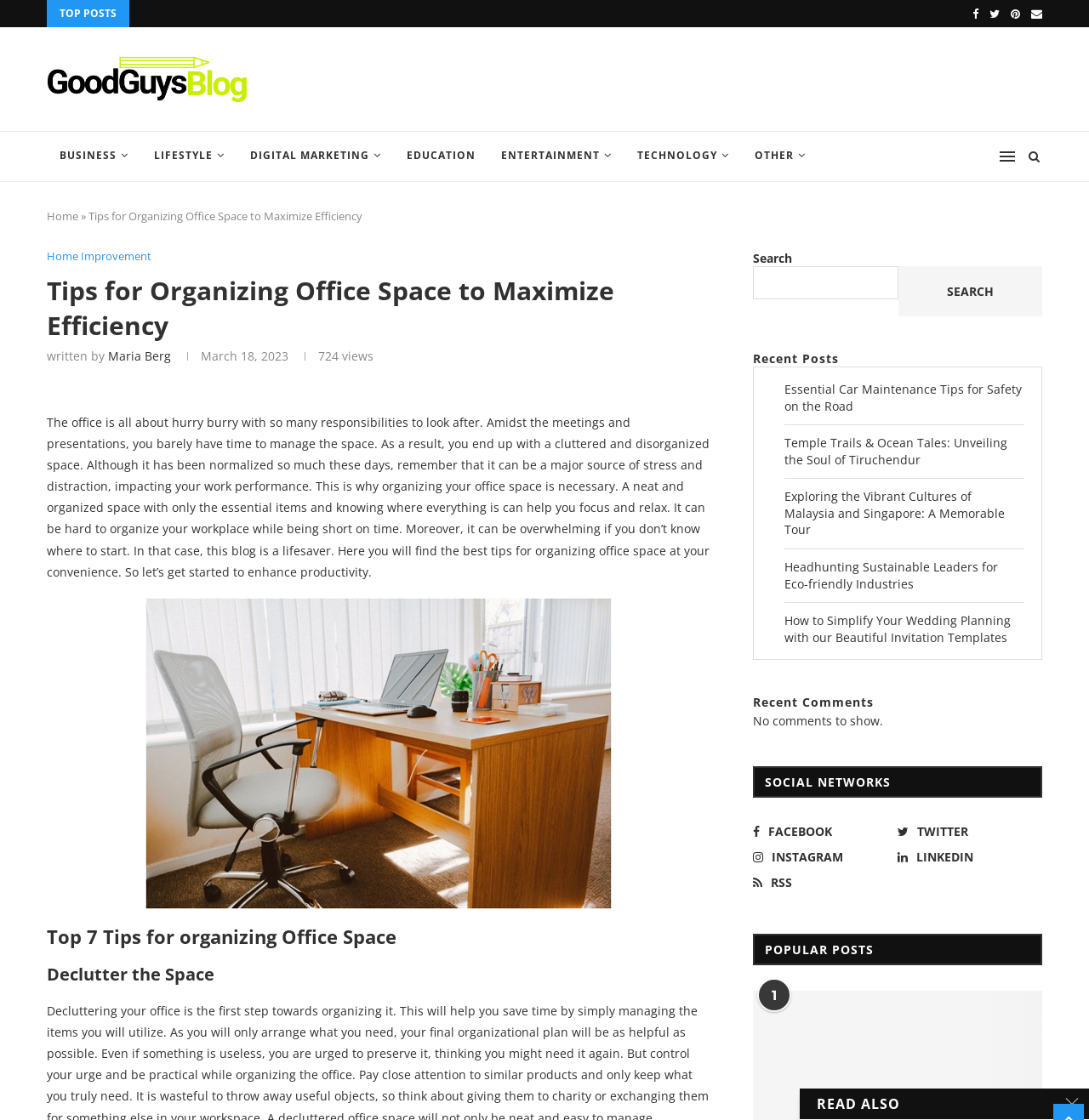Kindly provide the bounding box coordinates of the section you need to click on to fulfill the given instruction: "Click on the 'Home' link".

[0.043, 0.186, 0.072, 0.2]